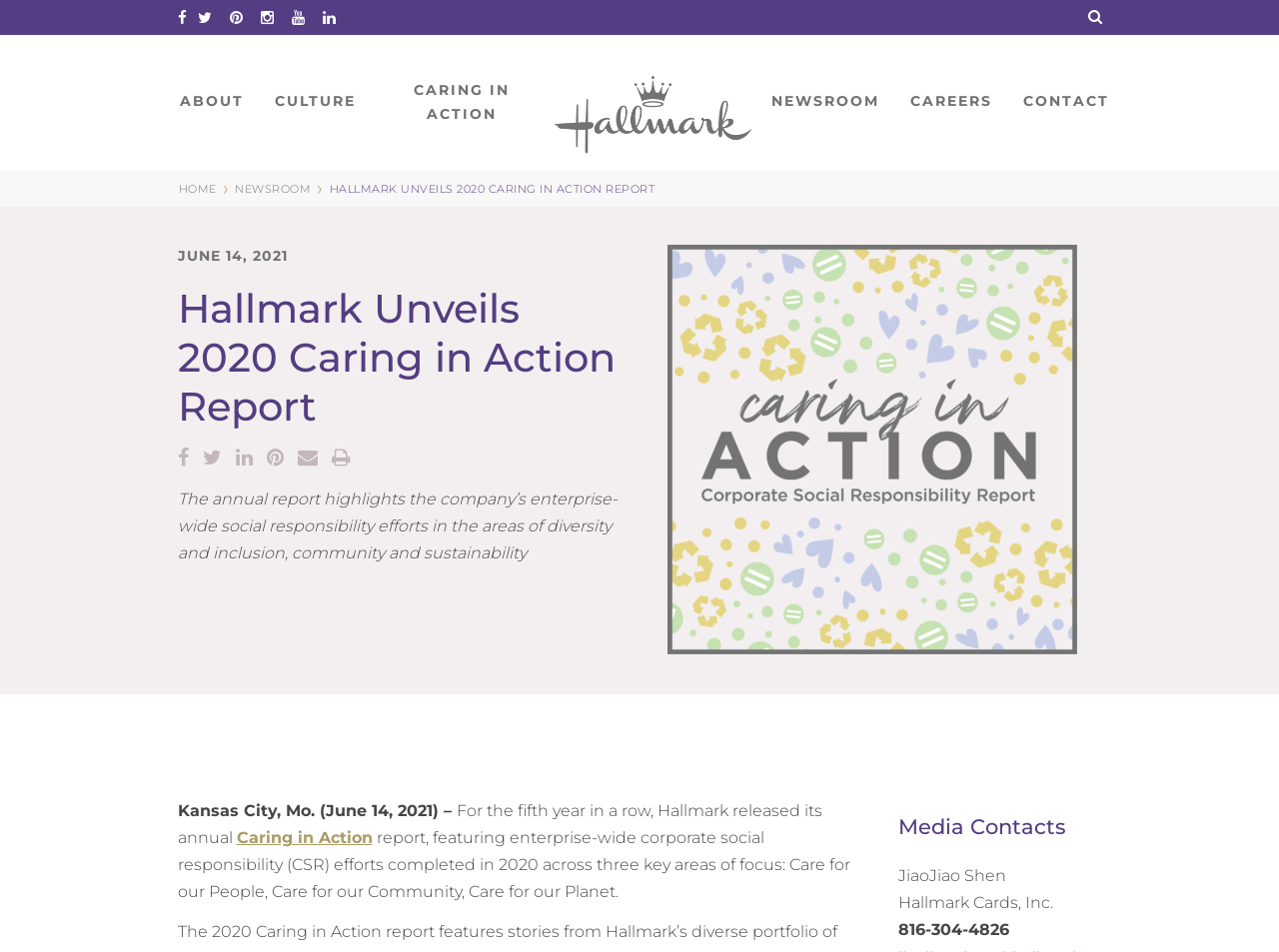Bounding box coordinates should be provided in the format (top-left x, top-left y, bottom-right x, bottom-right y) with all values between 0 and 1. Identify the bounding box for this UI element: title="submit" value="›"

[0.755, 0.037, 0.799, 0.095]